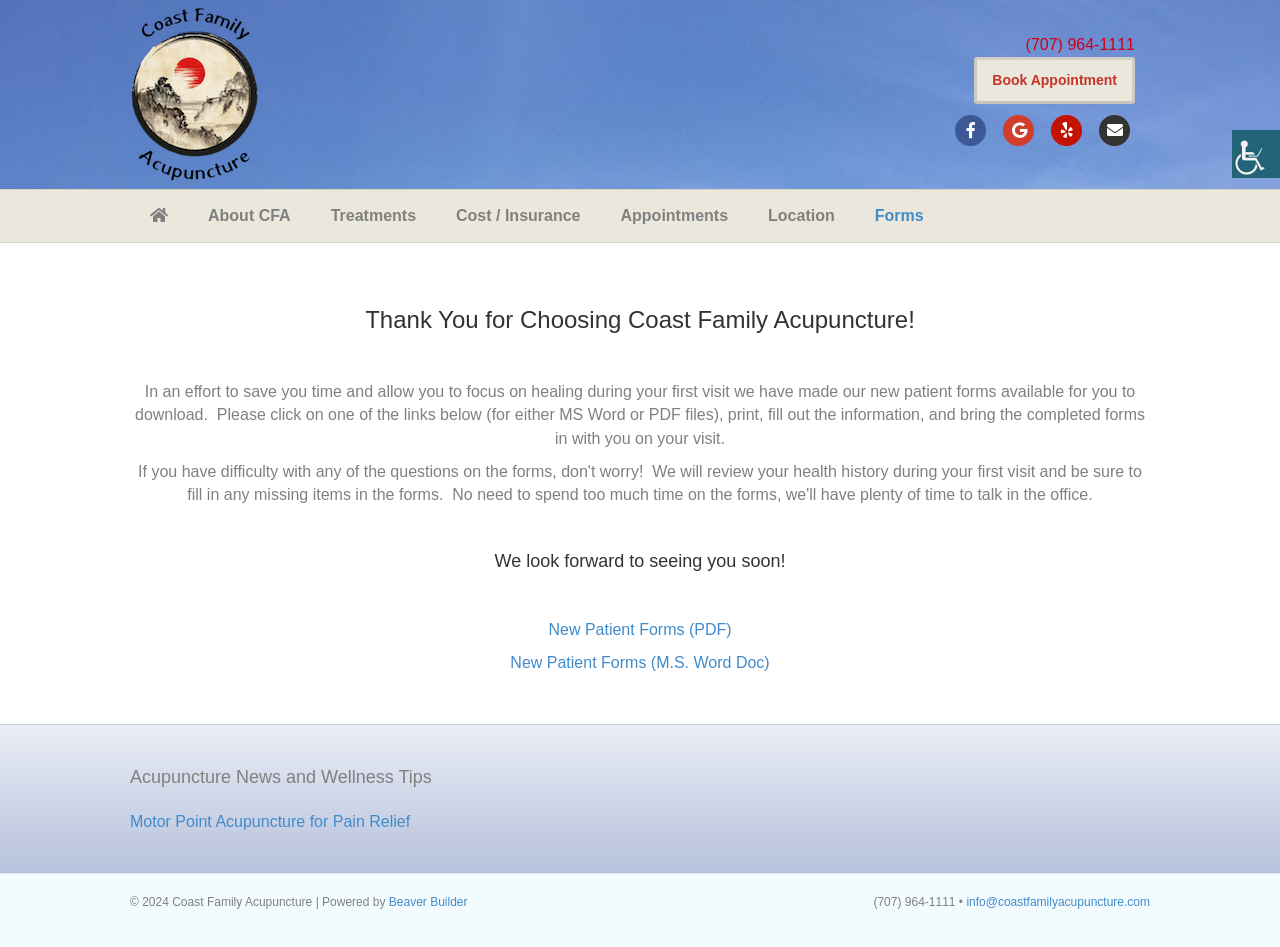Identify the bounding box coordinates of the region that should be clicked to execute the following instruction: "Read Acupuncture News and Wellness Tips".

[0.102, 0.859, 0.32, 0.877]